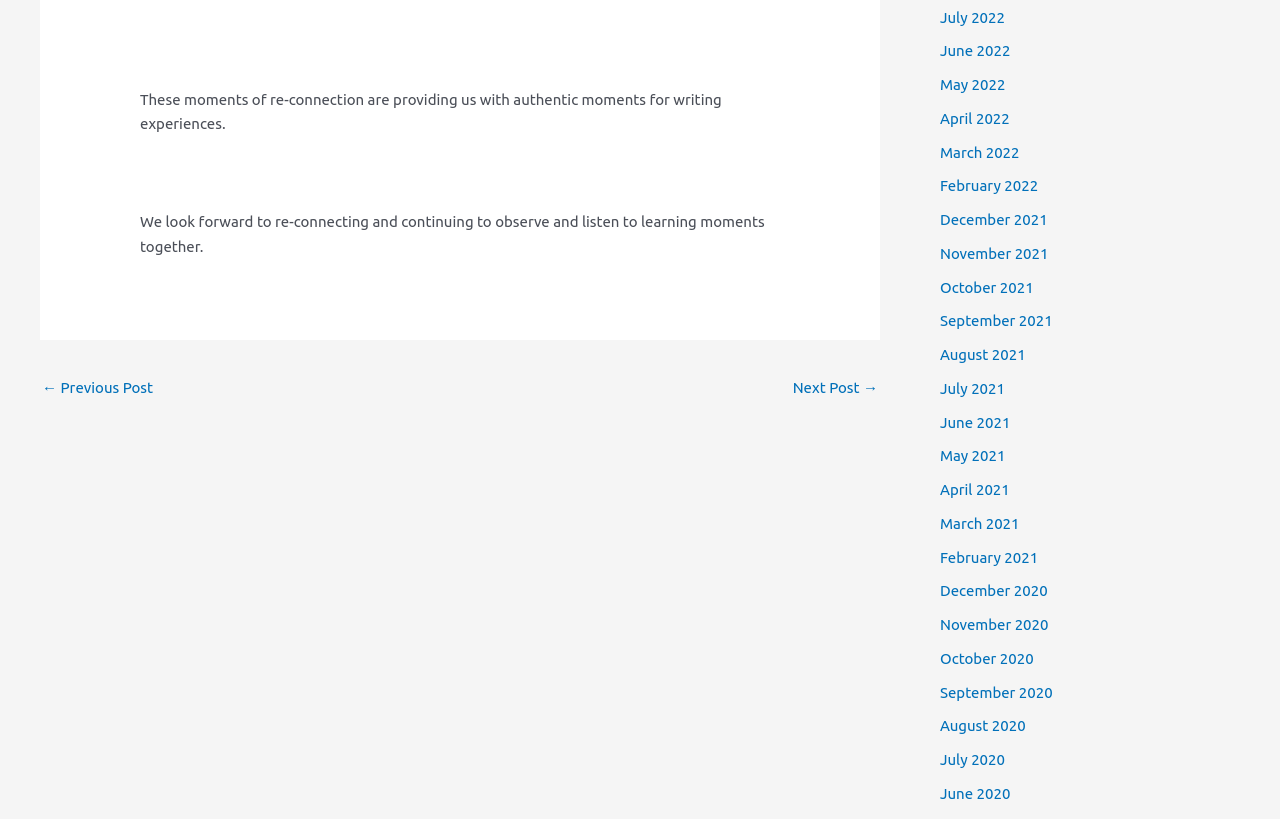Please find and report the bounding box coordinates of the element to click in order to perform the following action: "go to previous post". The coordinates should be expressed as four float numbers between 0 and 1, in the format [left, top, right, bottom].

[0.033, 0.454, 0.12, 0.496]